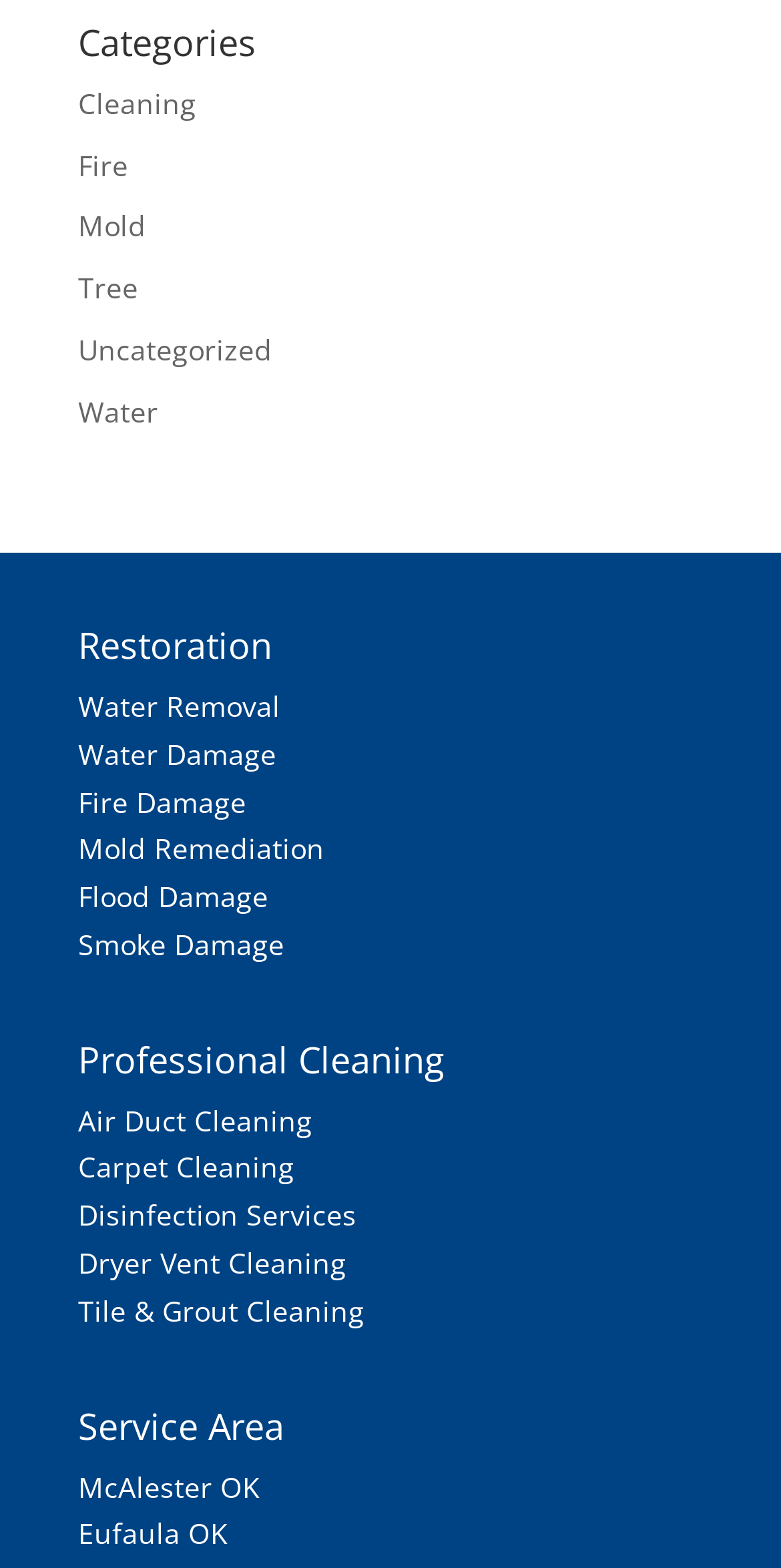Show me the bounding box coordinates of the clickable region to achieve the task as per the instruction: "Learn about 'Disinfection Services'".

[0.1, 0.763, 0.456, 0.787]